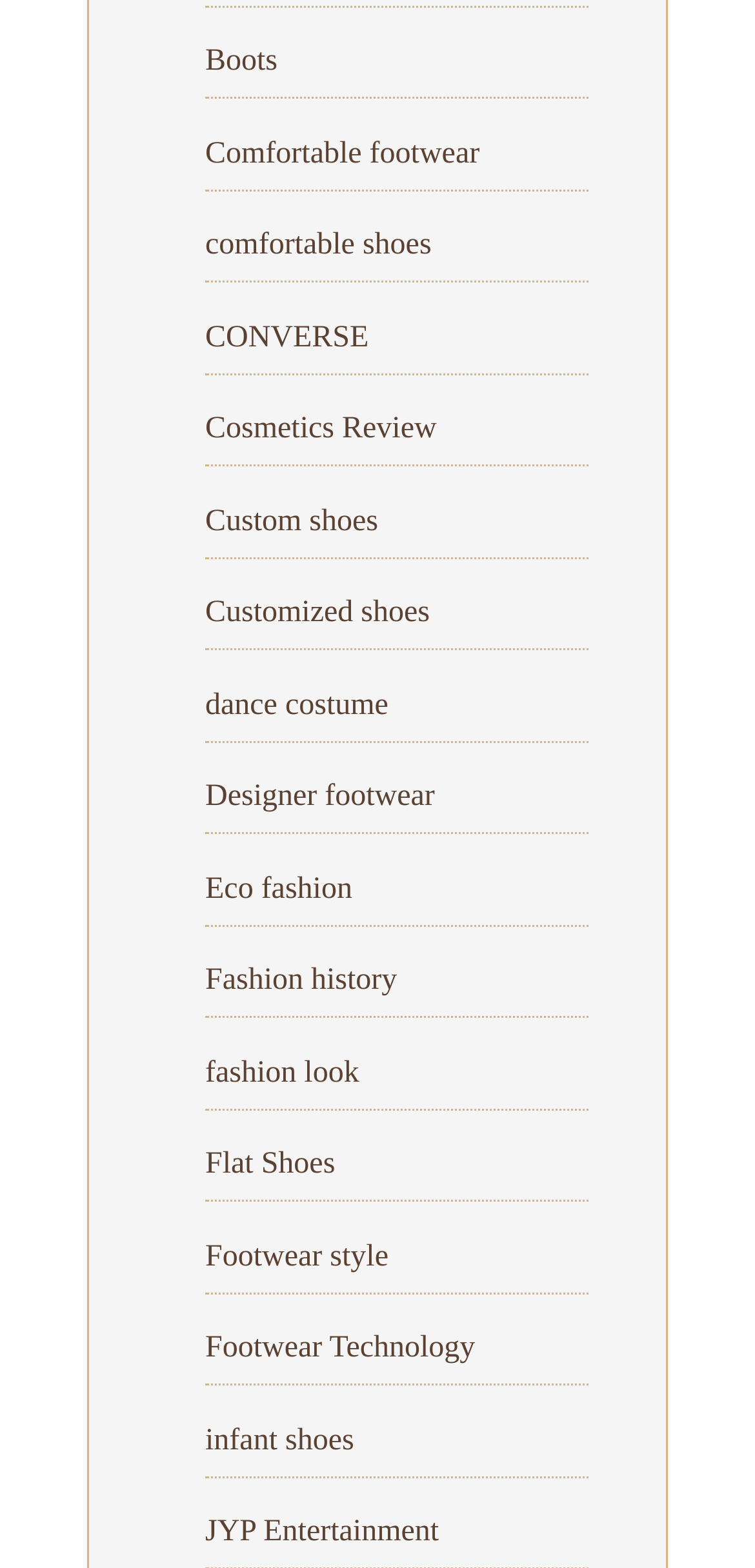Determine the bounding box coordinates for the area you should click to complete the following instruction: "Check out Footwear Technology".

[0.272, 0.849, 0.629, 0.87]